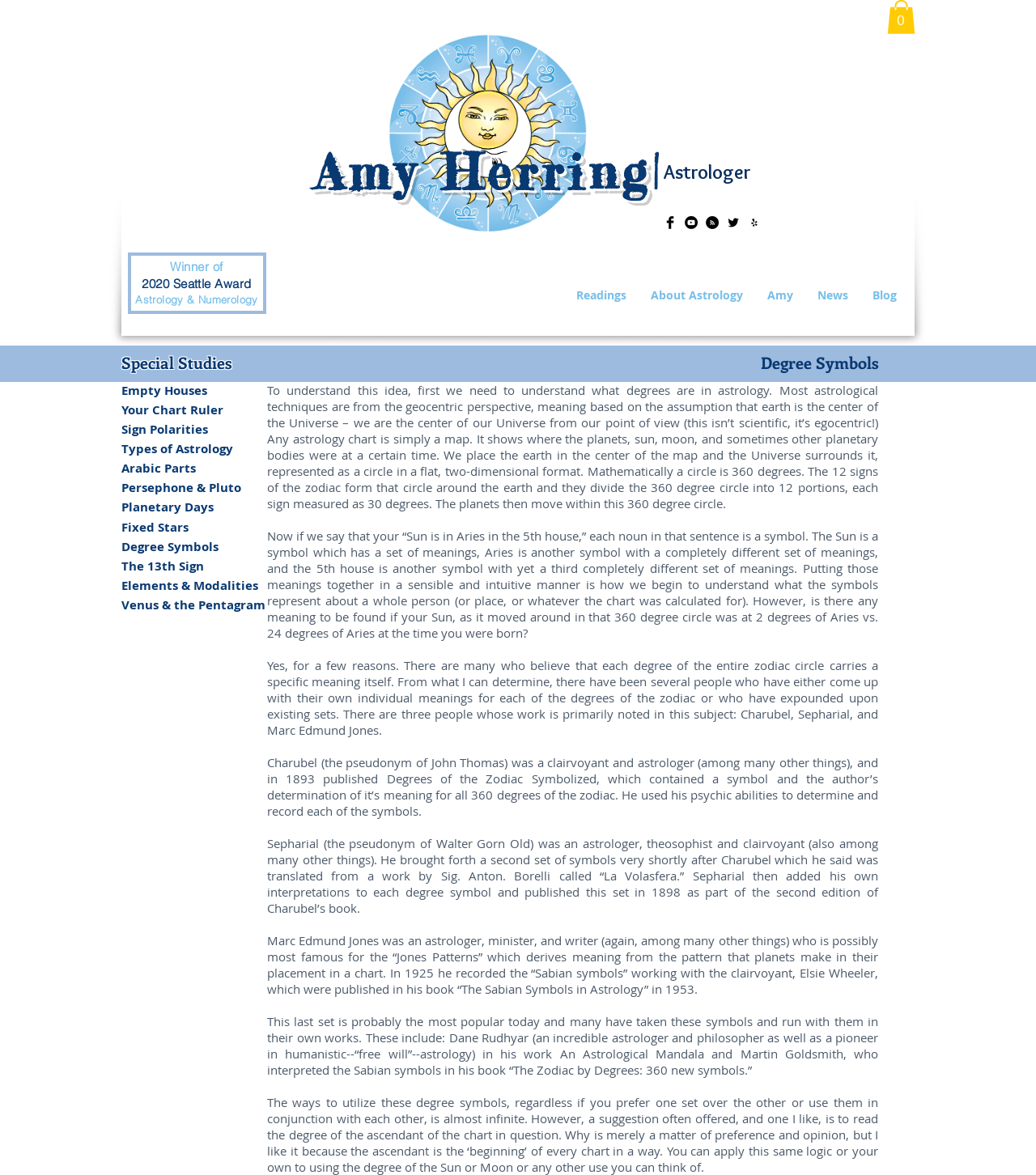Who are the three people mentioned as having worked on degree symbols in astrology?
Answer with a single word or phrase, using the screenshot for reference.

Charubel, Sepharial, and Marc Edmund Jones